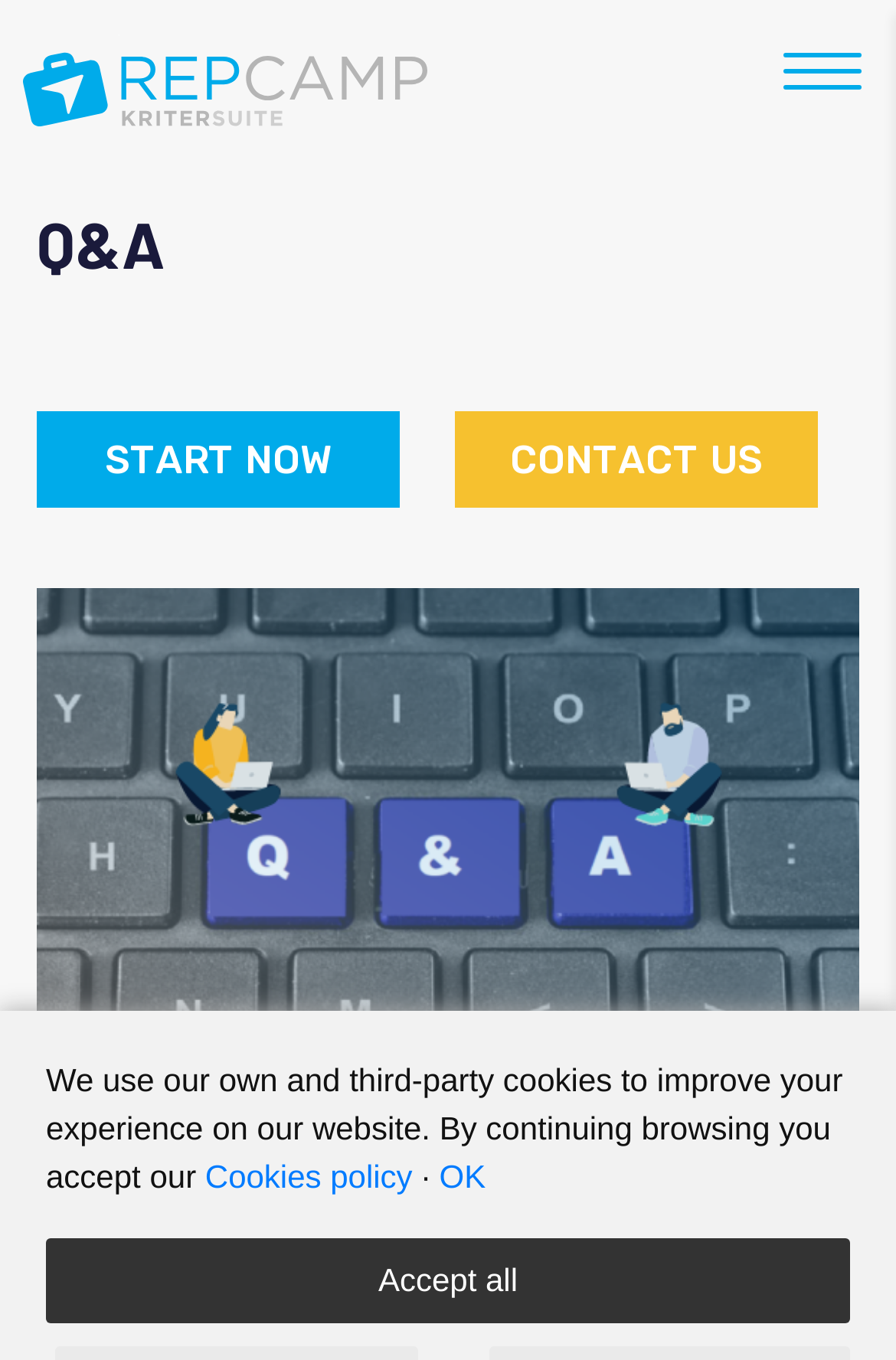What is the purpose of the 'CONTACT US' link?
Please answer the question as detailed as possible.

The 'CONTACT US' link is likely used to provide a way for users to get in touch with the website owners or administrators, possibly to ask questions, provide feedback, or request support.